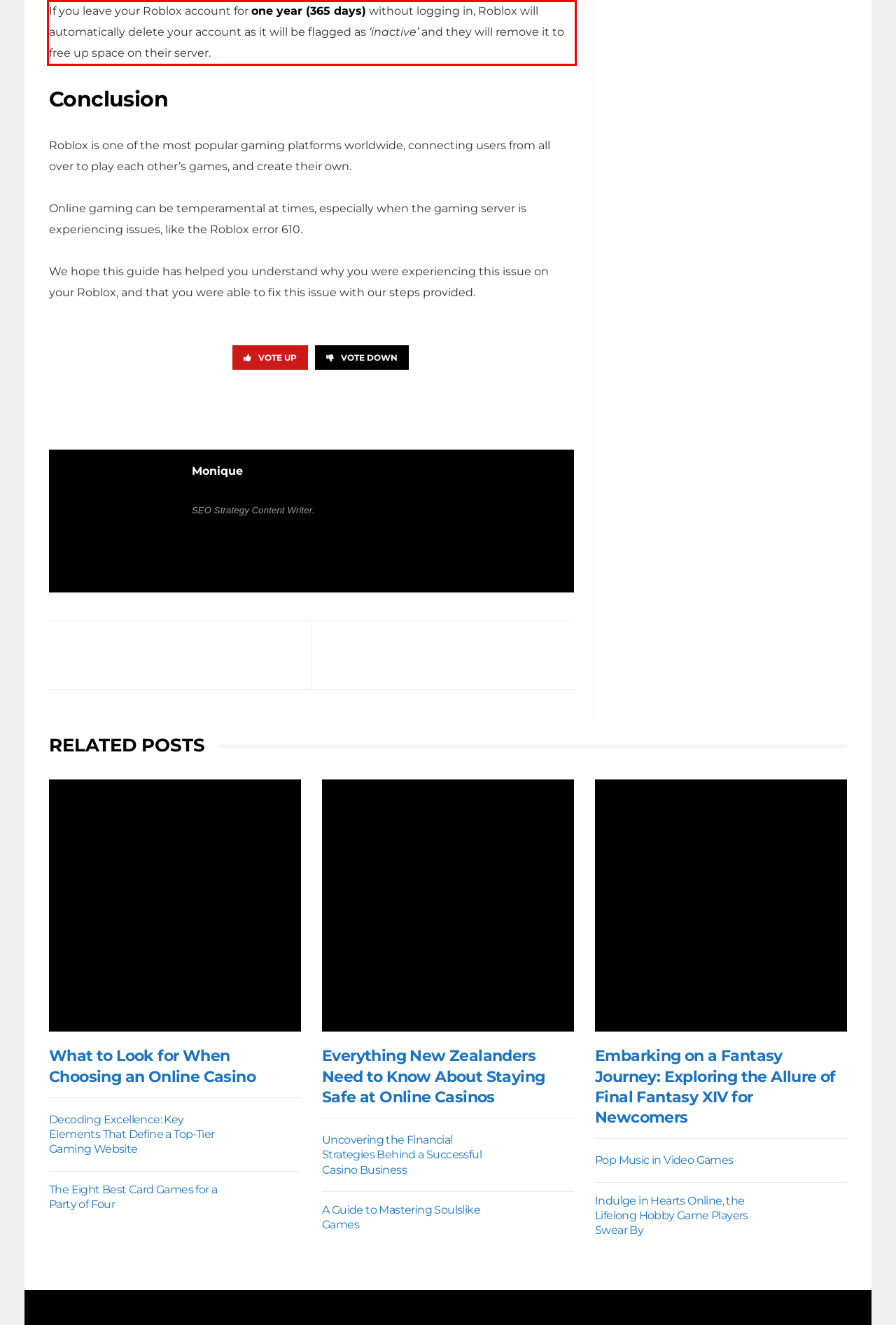Examine the screenshot of the webpage, locate the red bounding box, and generate the text contained within it.

If you leave your Roblox account for one year (365 days) without logging in, Roblox will automatically delete your account as it will be flagged as ‘inactive’ and they will remove it to free up space on their server.